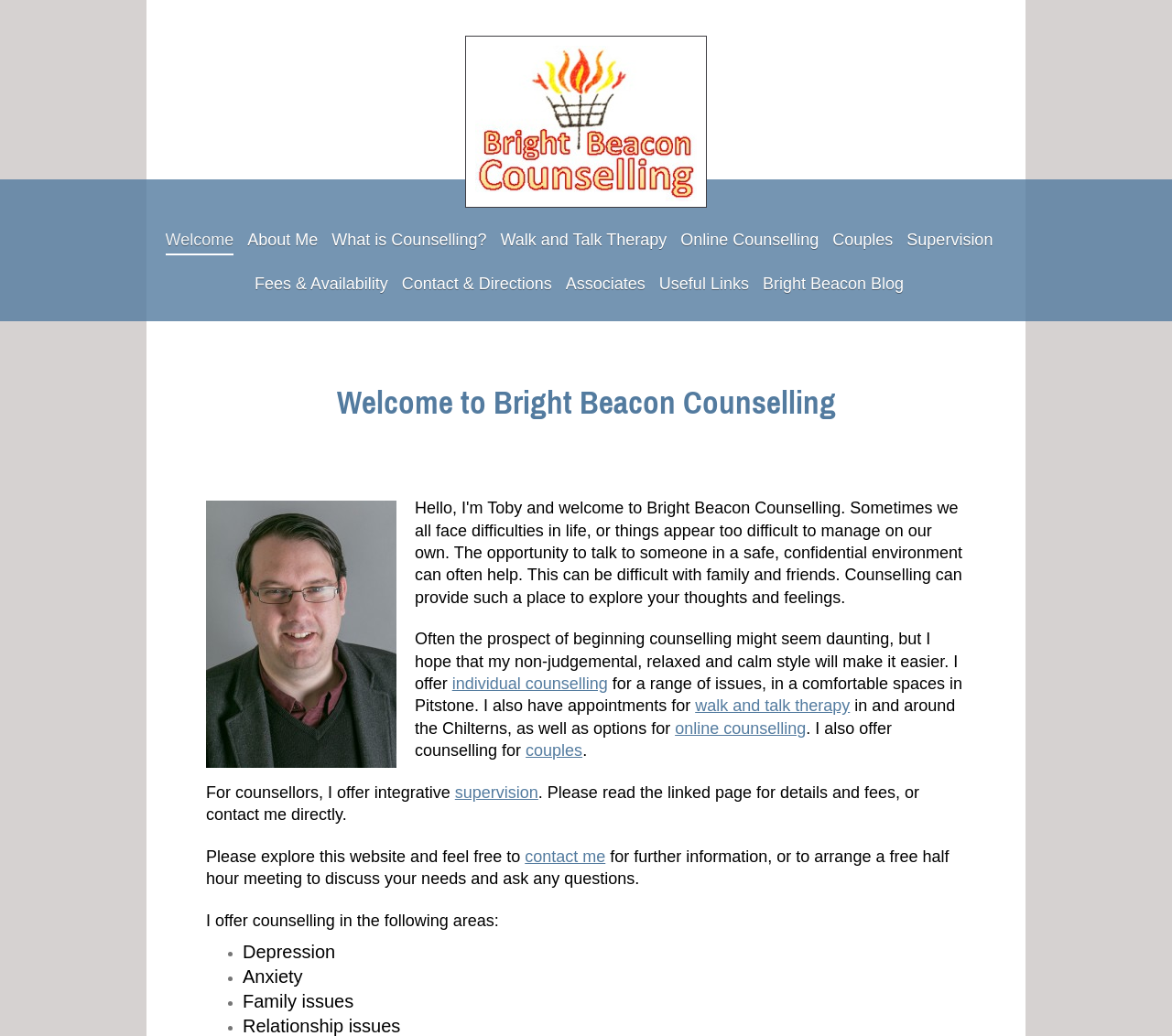Your task is to find and give the main heading text of the webpage.

Welcome to Bright Beacon Counselling